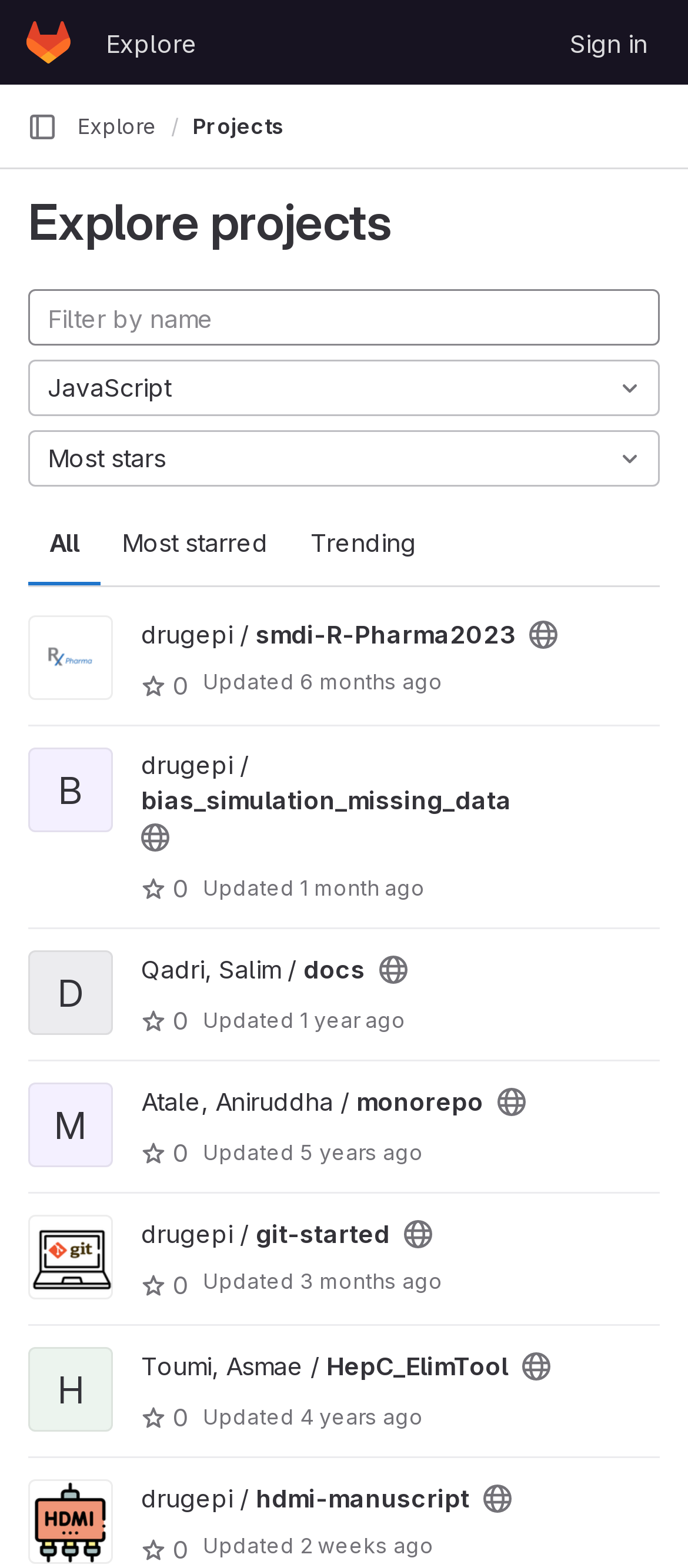Based on the description "alt="MJ MOTORSPORTS"", find the bounding box of the specified UI element.

None